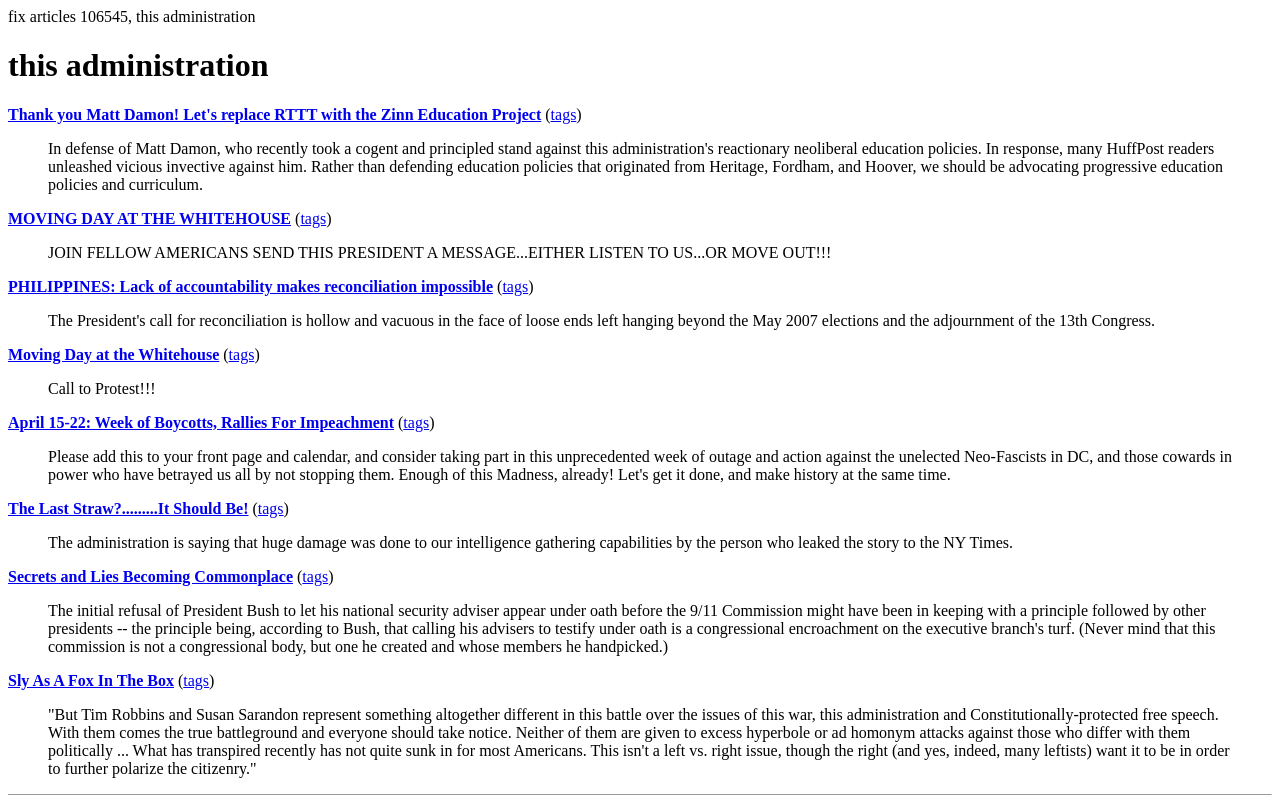Respond with a single word or phrase to the following question: What is the title of the first article?

Thank you Matt Damon!